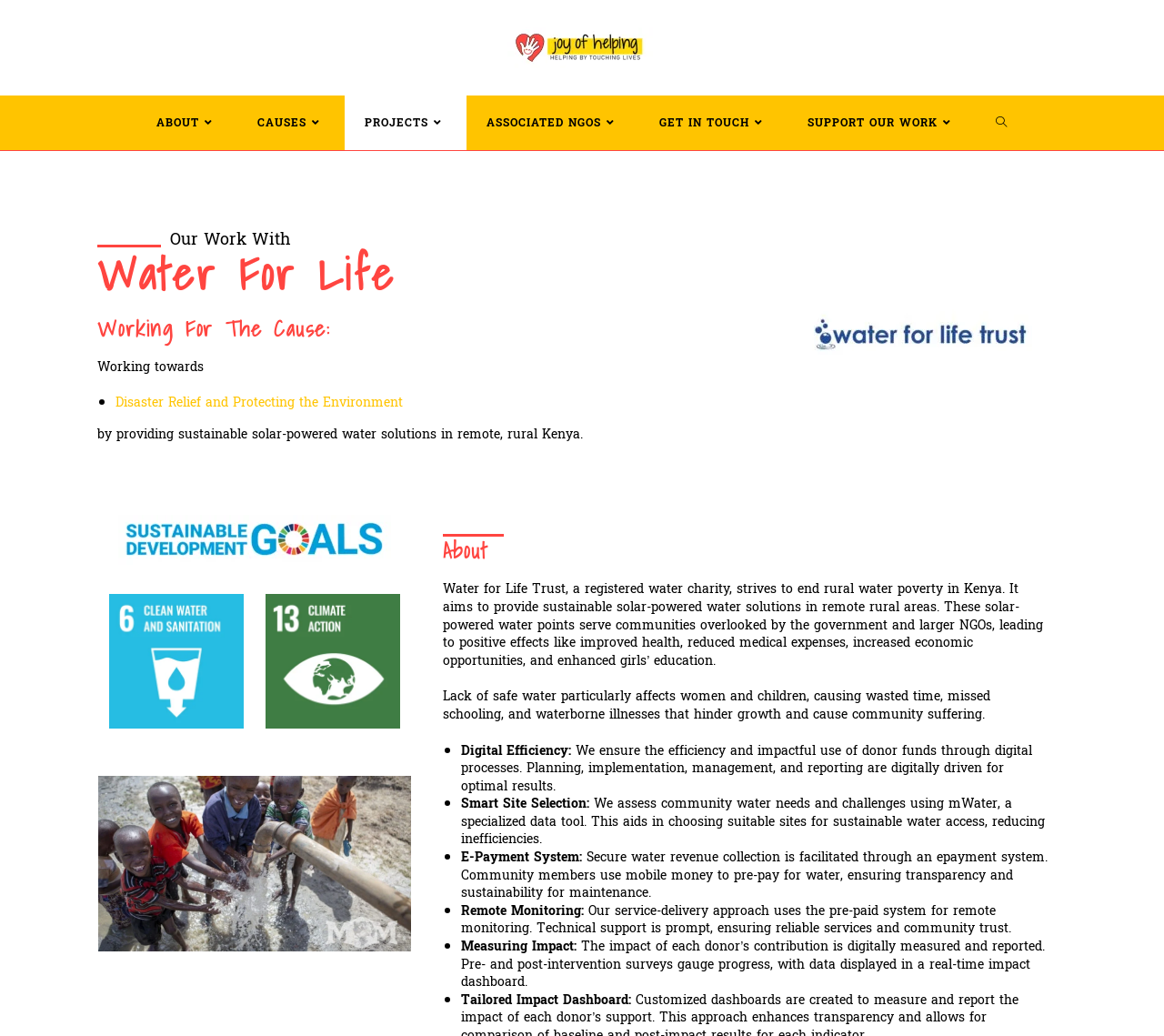Answer the question below in one word or phrase:
What is the name of the organization?

Water For Life Trust